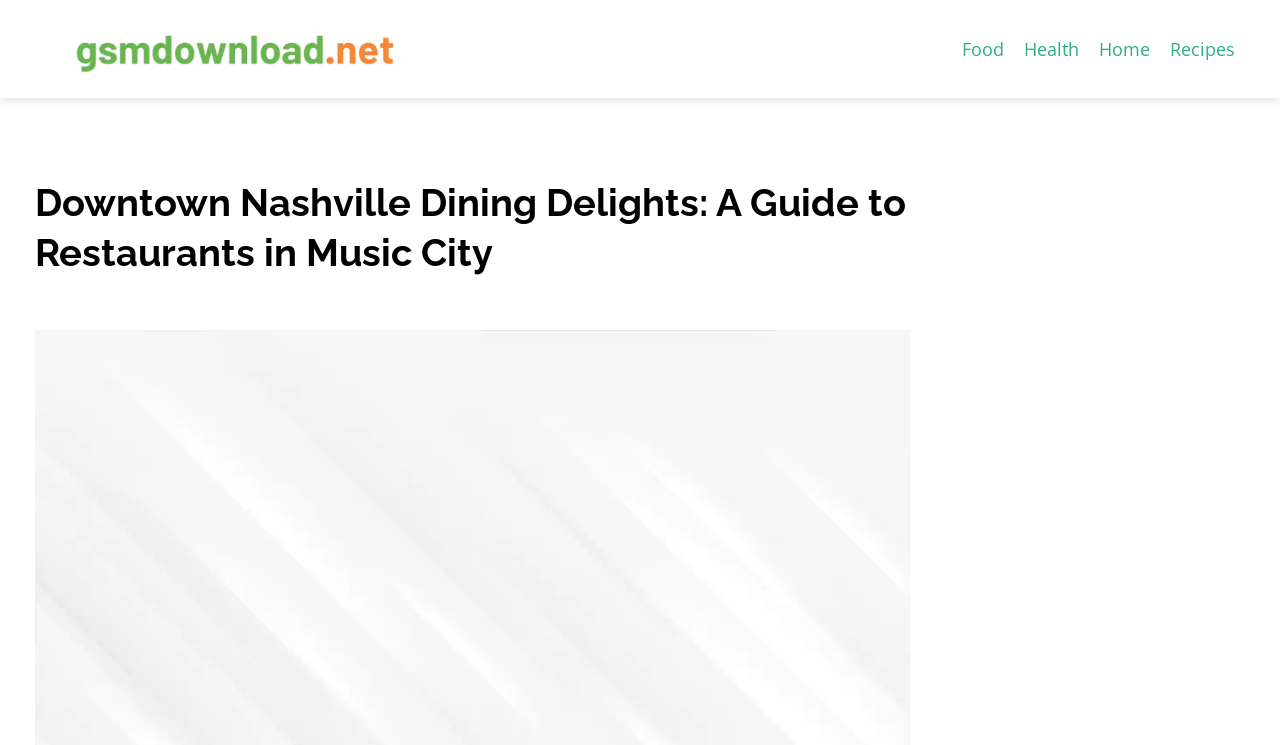How many main sections are on this webpage?
Using the image, provide a concise answer in one word or a short phrase.

One